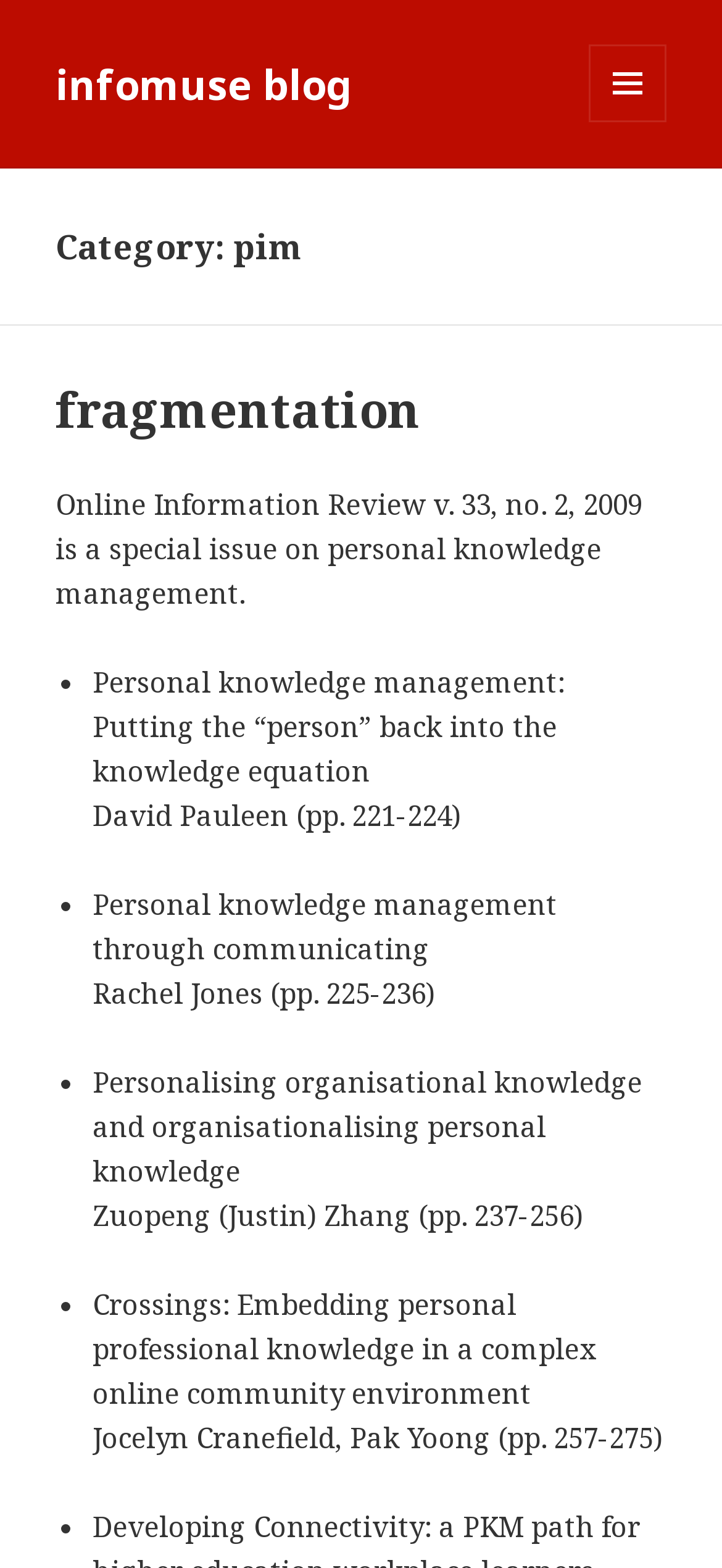Use one word or a short phrase to answer the question provided: 
Who is the author of the second article?

Rachel Jones